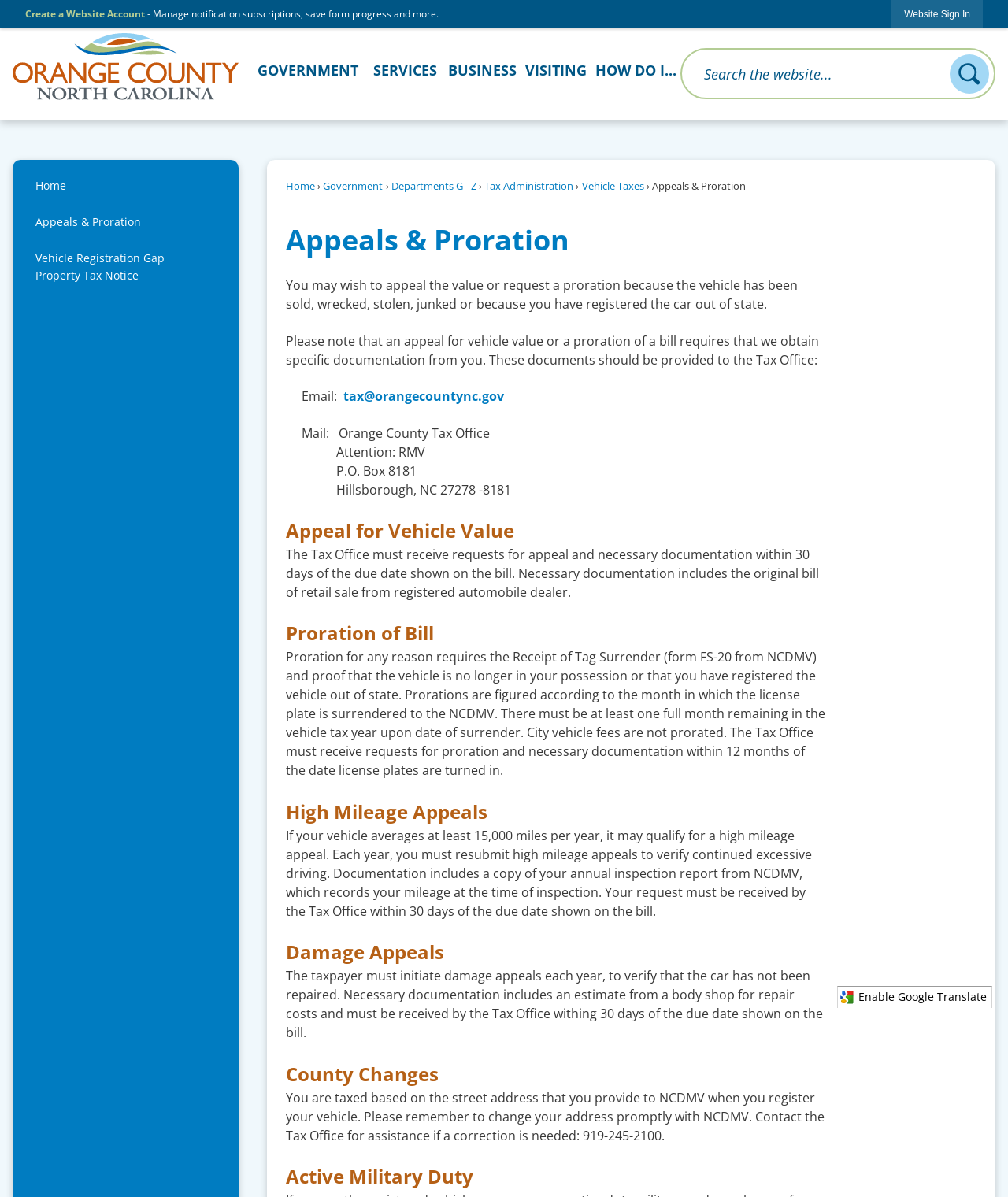How do I initiate a damage appeal?
Give a detailed explanation using the information visible in the image.

Based on the webpage content, to initiate a damage appeal, the taxpayer must submit an estimate from a body shop for repair costs, which is stated in the section titled 'Damage Appeals'. This documentation is required to verify that the car has not been repaired.